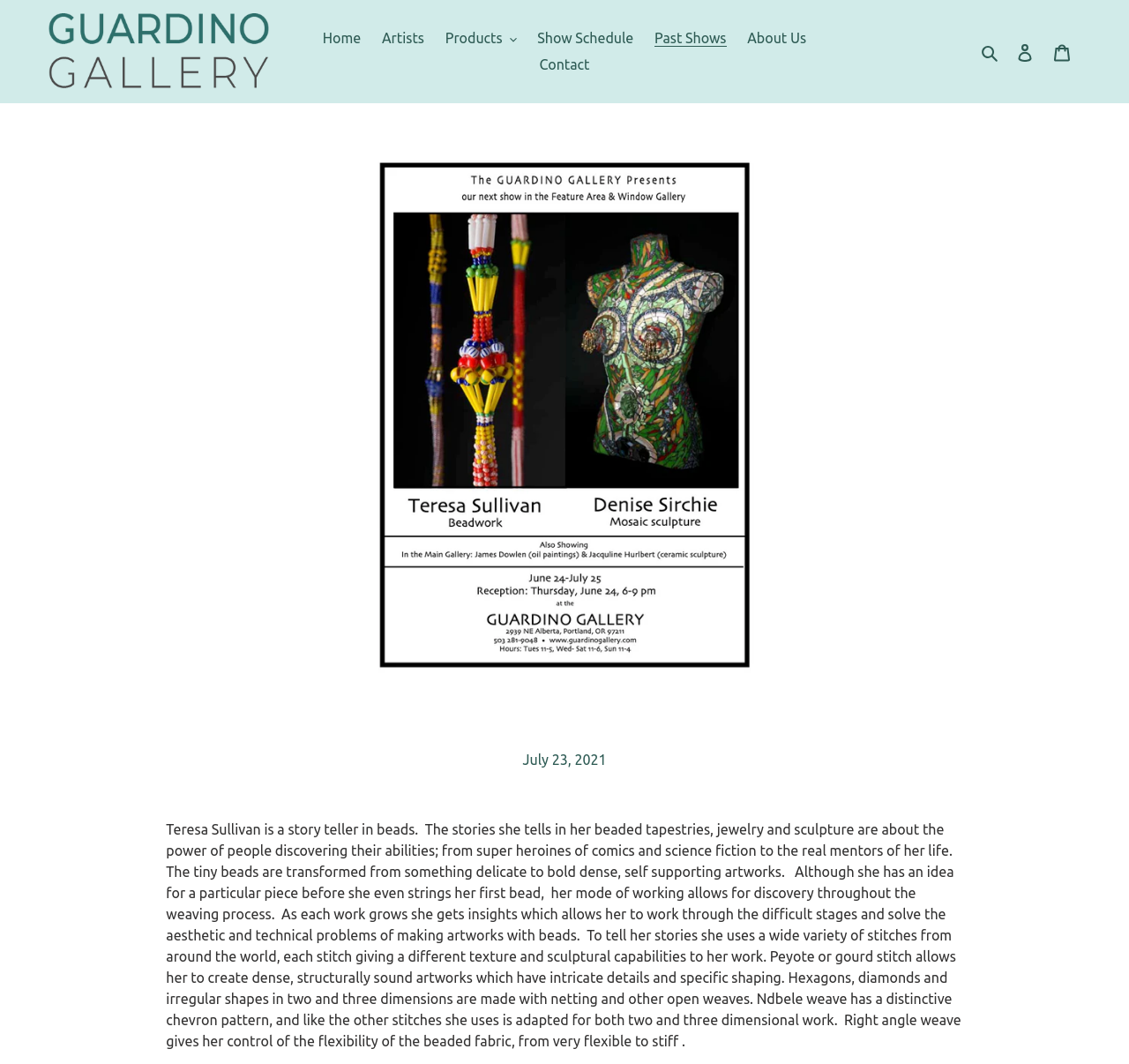Indicate the bounding box coordinates of the clickable region to achieve the following instruction: "Click the 'Home' link."

[0.278, 0.024, 0.328, 0.048]